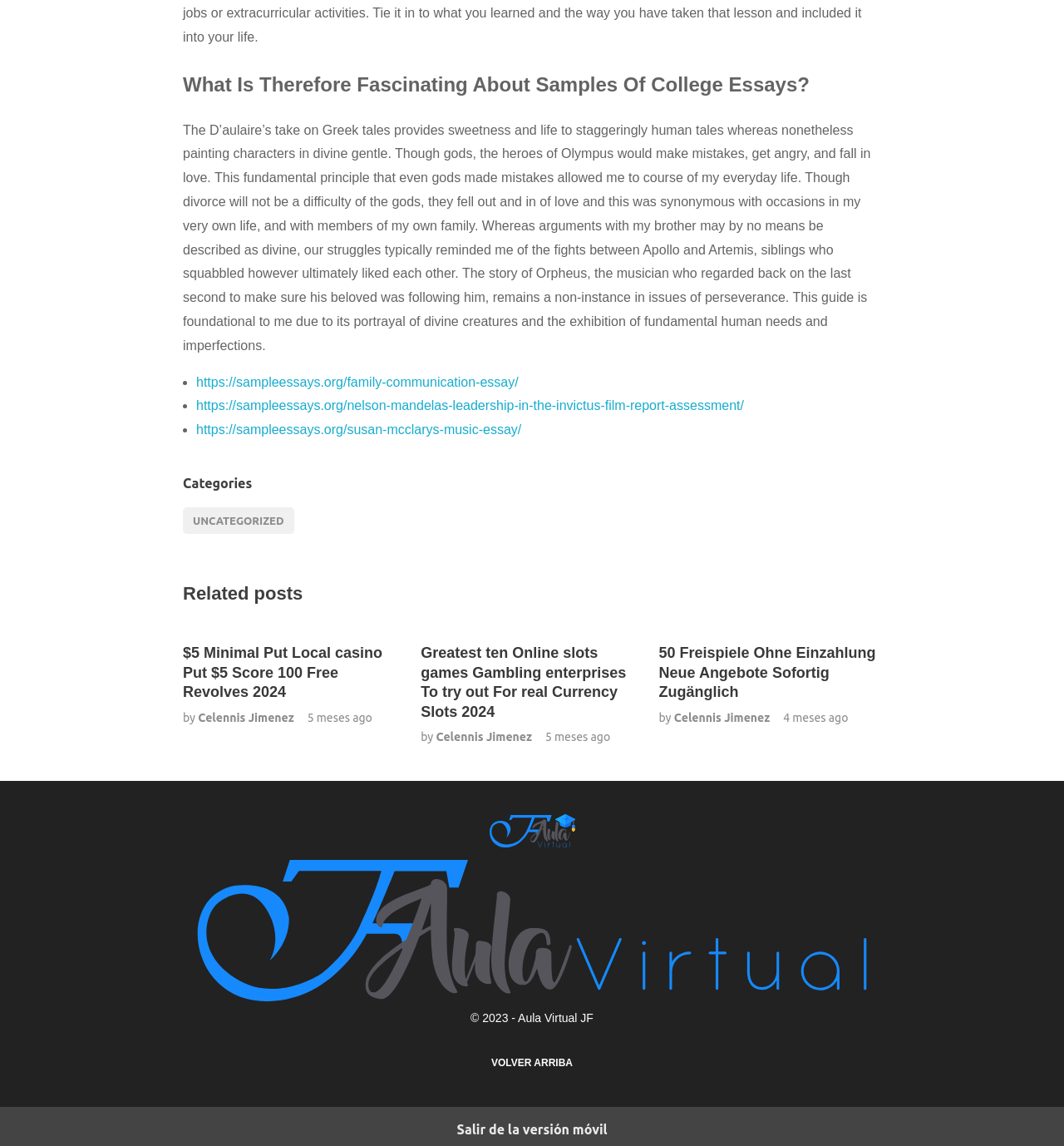What is the title of the first heading?
Examine the image and give a concise answer in one word or a short phrase.

What Is Therefore Fascinating About Samples Of College Essays?